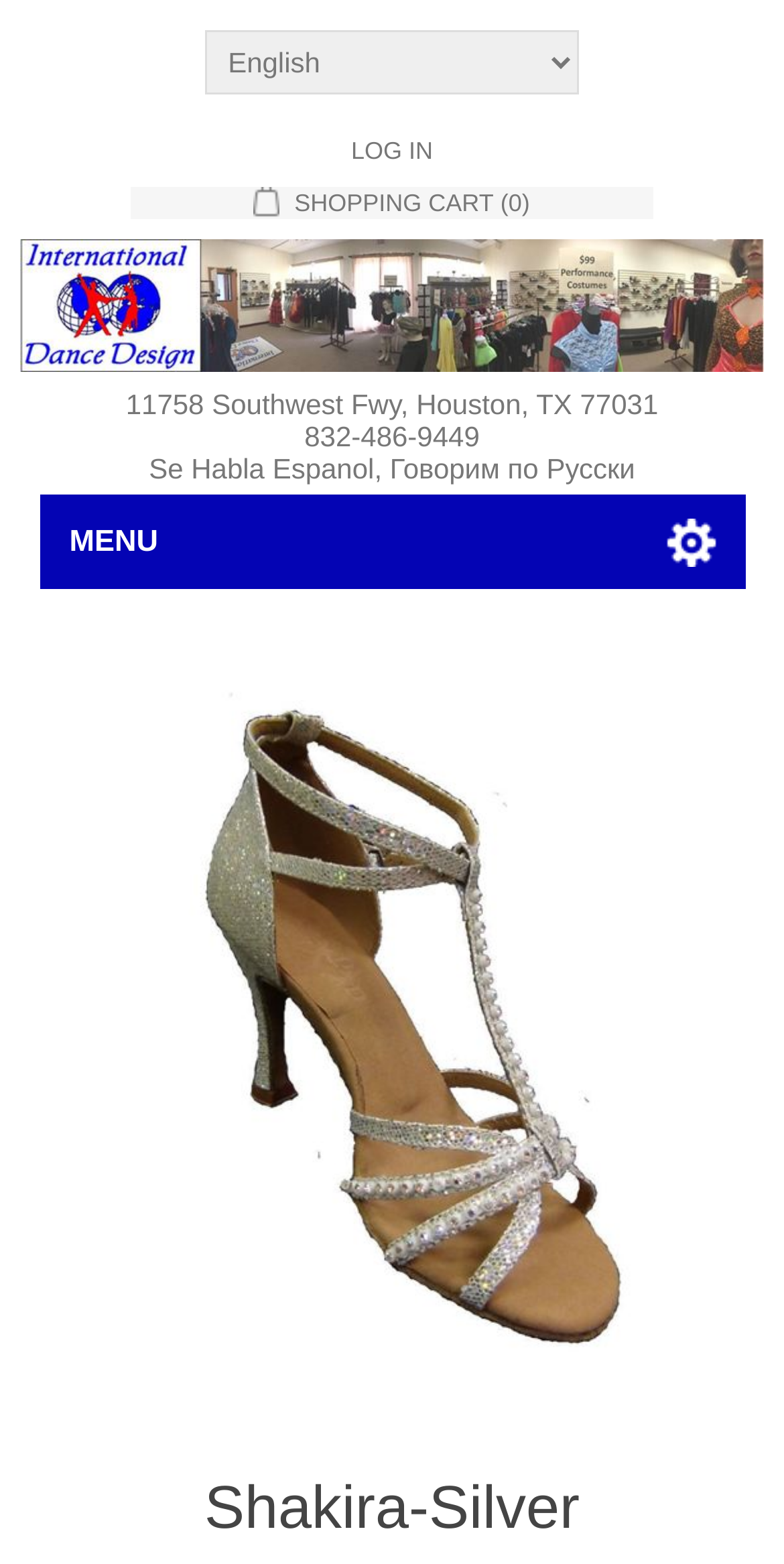Please give a concise answer to this question using a single word or phrase: 
What is the name of the dance shoe shown?

Shakira-Silver